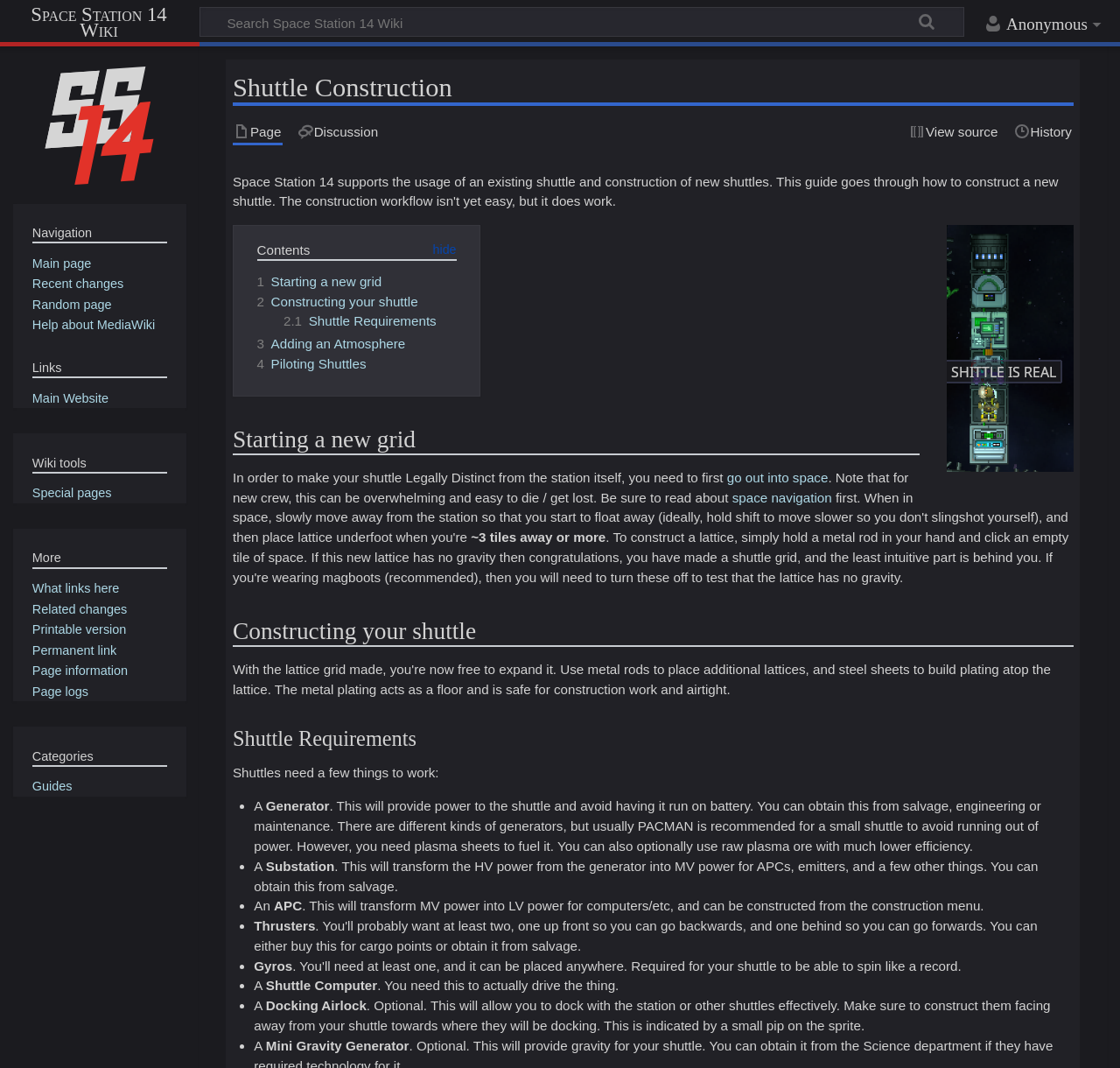Give a detailed explanation of the elements present on the webpage.

The webpage is about Shuttle Construction in Space Station 14 Wiki. At the top, there is a heading "Anonymous" and a link to "Space Station 14 Wiki". Below that, there is a search box with a "Search" and "Go" button. 

On the left side, there is a navigation menu with several sections: "Namespaces", "Page actions", "Contents", and others. The "Namespaces" section has links to "Page" and "Discussion". The "Page actions" section has links to "View source" and "History". The "Contents" section has a heading "Contents" and links to several sections of the page, including "Starting a new grid", "Constructing your shuttle", and others.

On the right side, there is a large section with a heading "Shuttle Construction". This section has several subheadings, including "Starting a new grid", "Constructing your shuttle", and "Shuttle Requirements". Under these subheadings, there are paragraphs of text explaining the requirements for building a shuttle, including the need for a generator, substation, thrusters, and other components. There are also links to related topics, such as "space navigation".

Below the main content, there are several navigation sections, including "Navigation", "Links", "Wiki tools", and "More". These sections have links to other pages on the wiki, including the main page, recent changes, and special pages.

There is also an image "Shittle.png" on the page, which is likely a diagram or illustration of a shuttle.